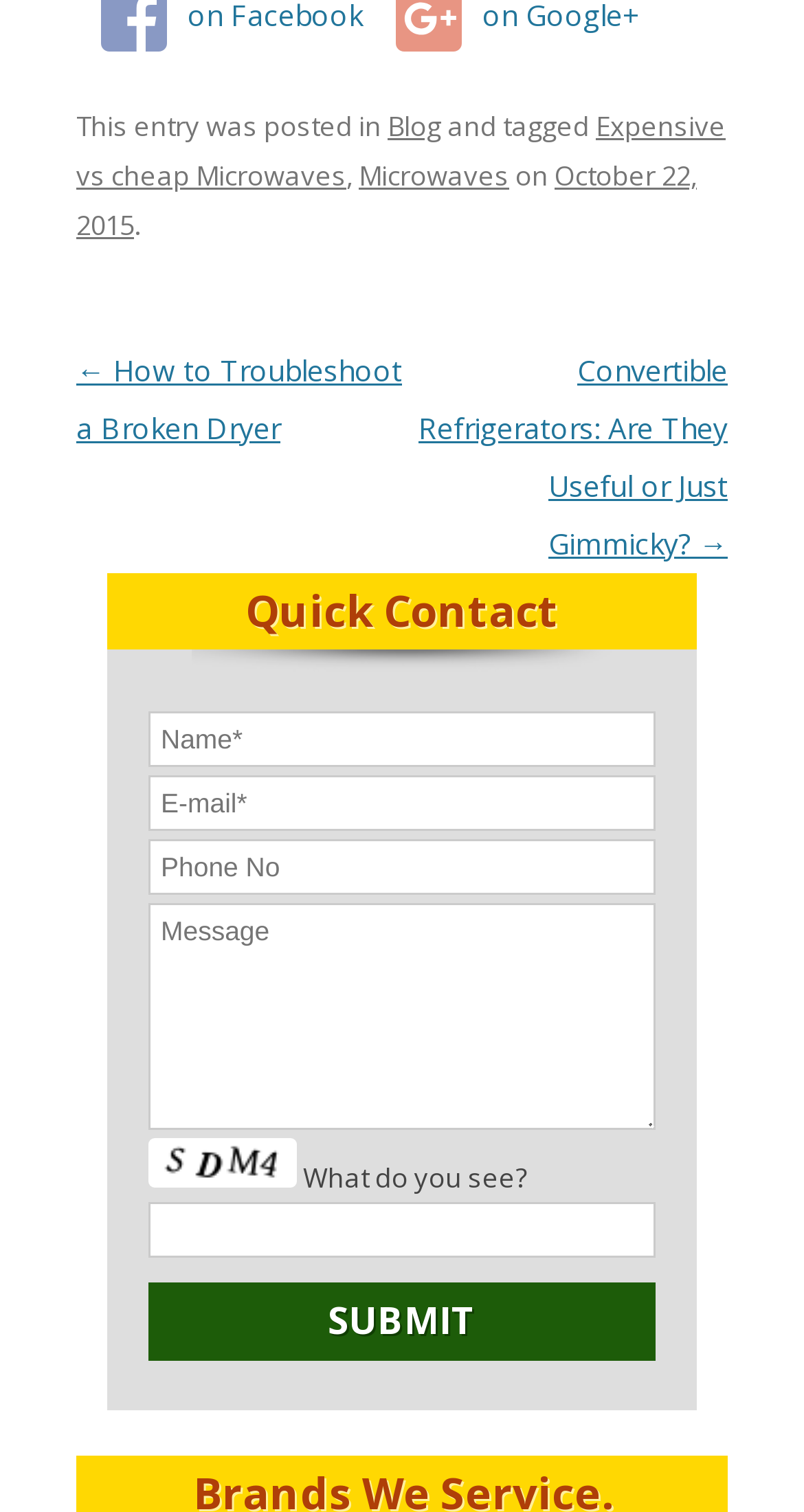Please identify the bounding box coordinates of the area that needs to be clicked to follow this instruction: "Click the '← How to Troubleshoot a Broken Dryer' link".

[0.095, 0.232, 0.5, 0.296]